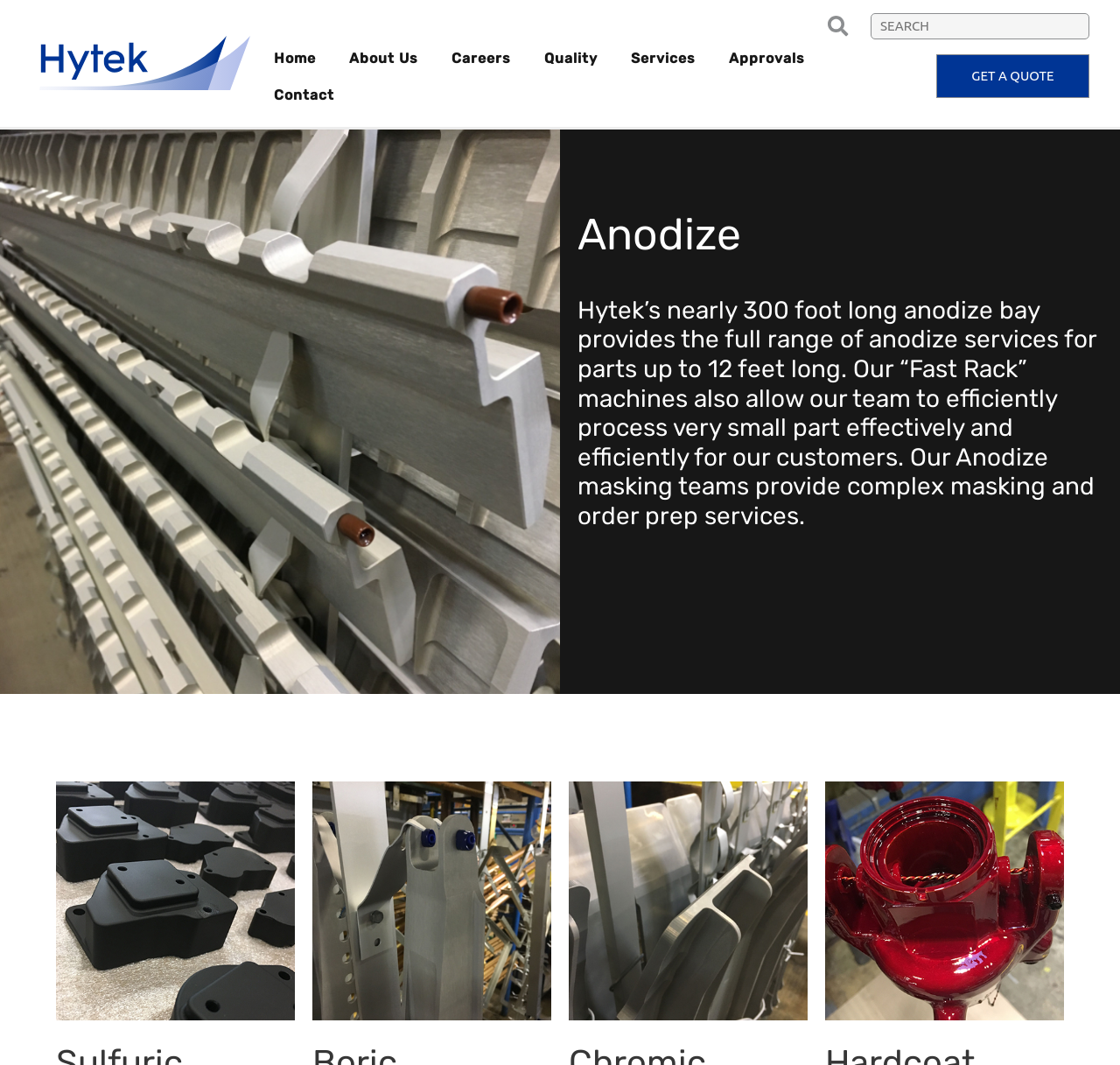Please examine the image and answer the question with a detailed explanation:
What is the name of the company?

The company name is Hytek, which can be inferred from the 'Hytek Logo' image and the 'Hytek Finishes' root element.